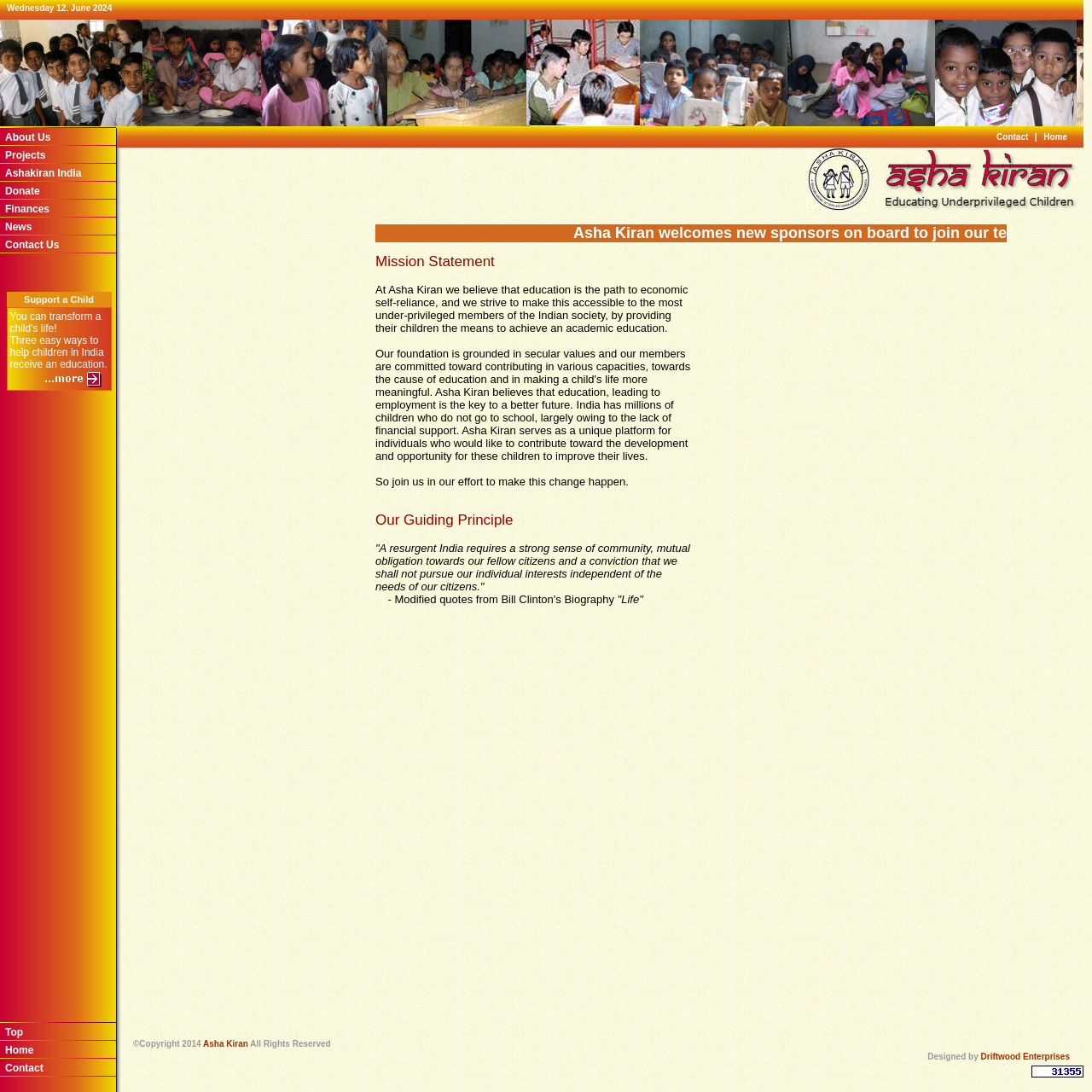What is the image above the 'Top' link?
Ensure your answer is thorough and detailed.

The image is located above the 'Top' link in a layout table cell with coordinates [0.0, 0.936, 0.117, 0.937]. It is an image element with no alt text or description.